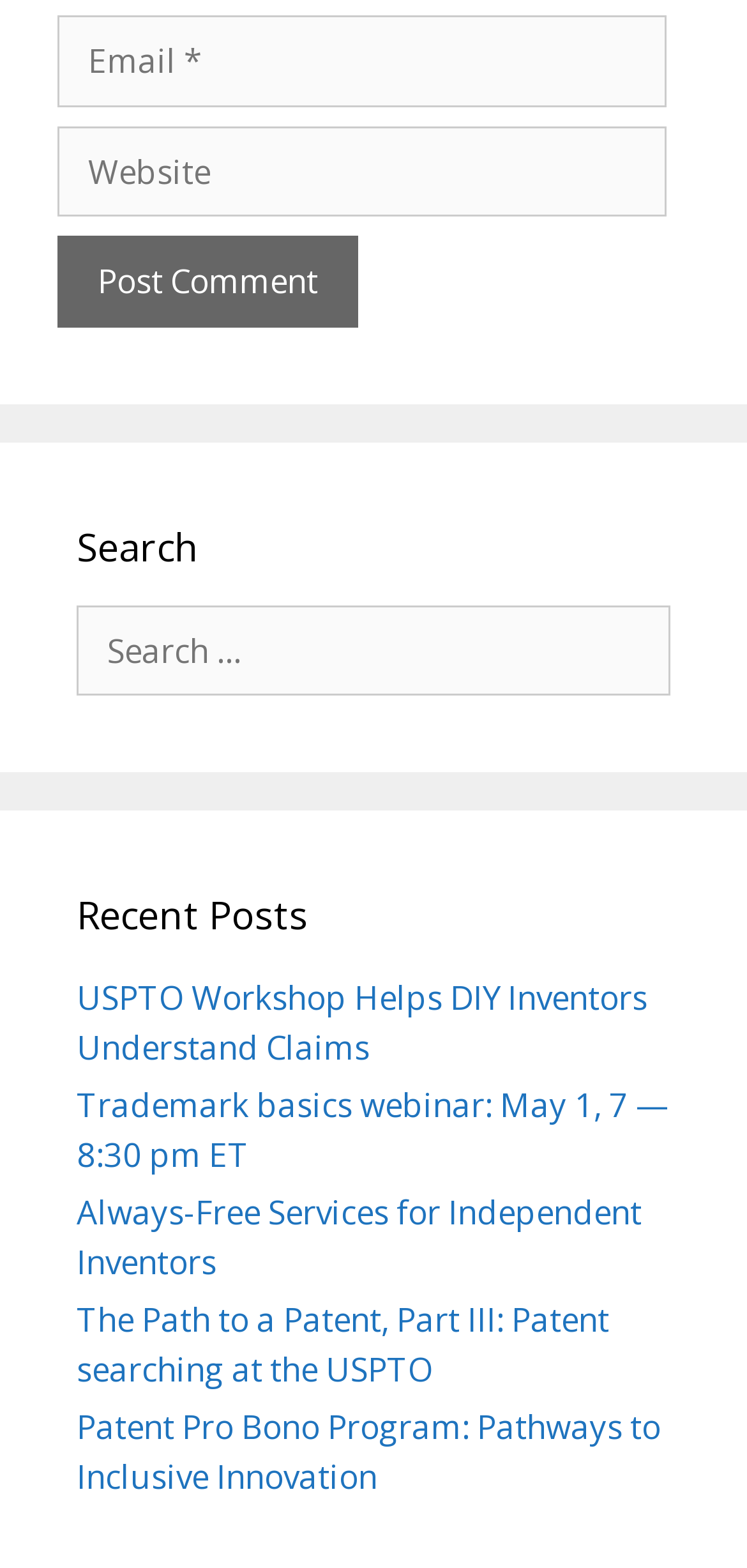Given the element description "name="submit" value="Post Comment"" in the screenshot, predict the bounding box coordinates of that UI element.

[0.077, 0.151, 0.479, 0.209]